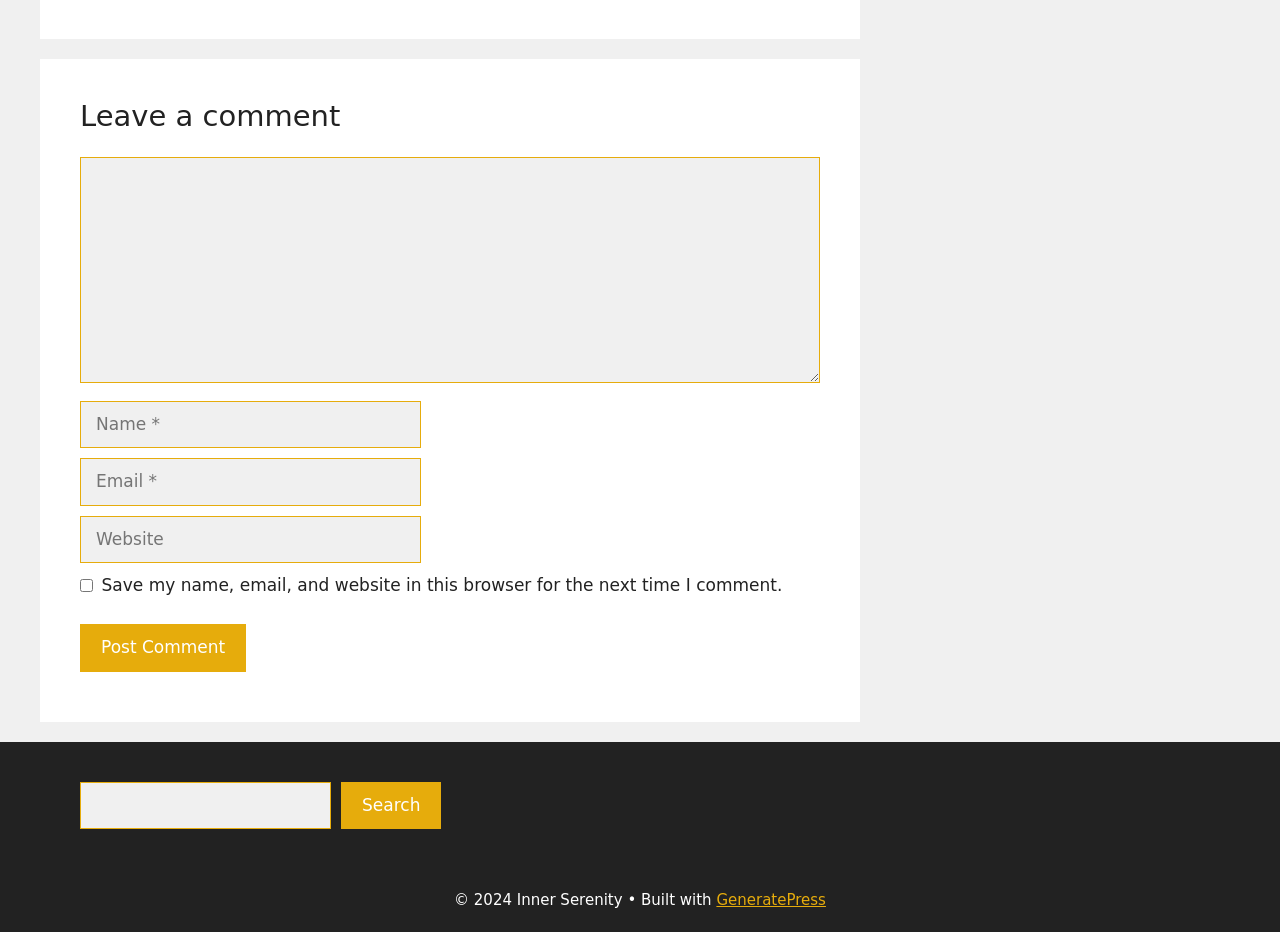What is the copyright year of the website? Analyze the screenshot and reply with just one word or a short phrase.

2024